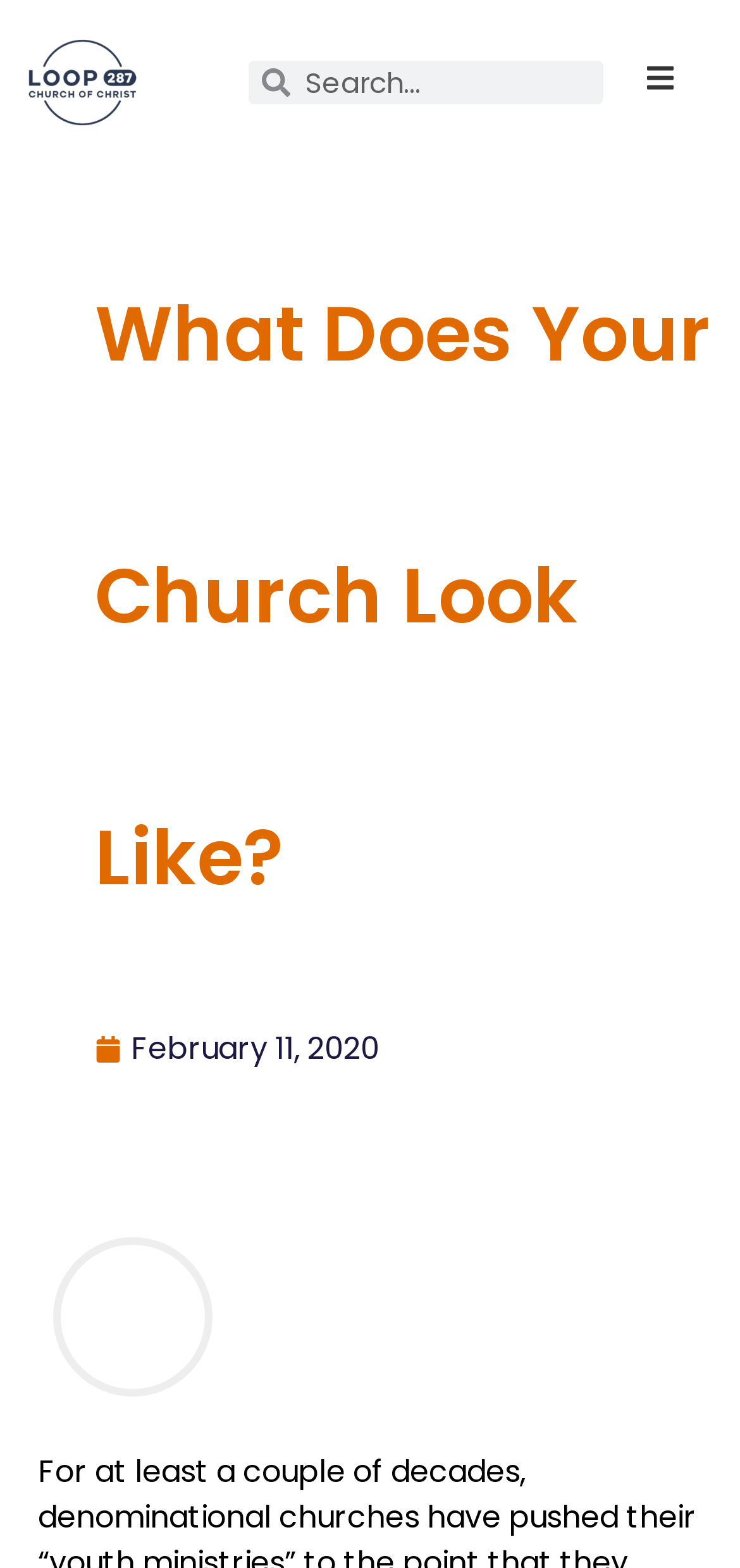Based on the provided description, "parent_node: Search name="s" placeholder="Search..."", find the bounding box of the corresponding UI element in the screenshot.

[0.393, 0.039, 0.816, 0.067]